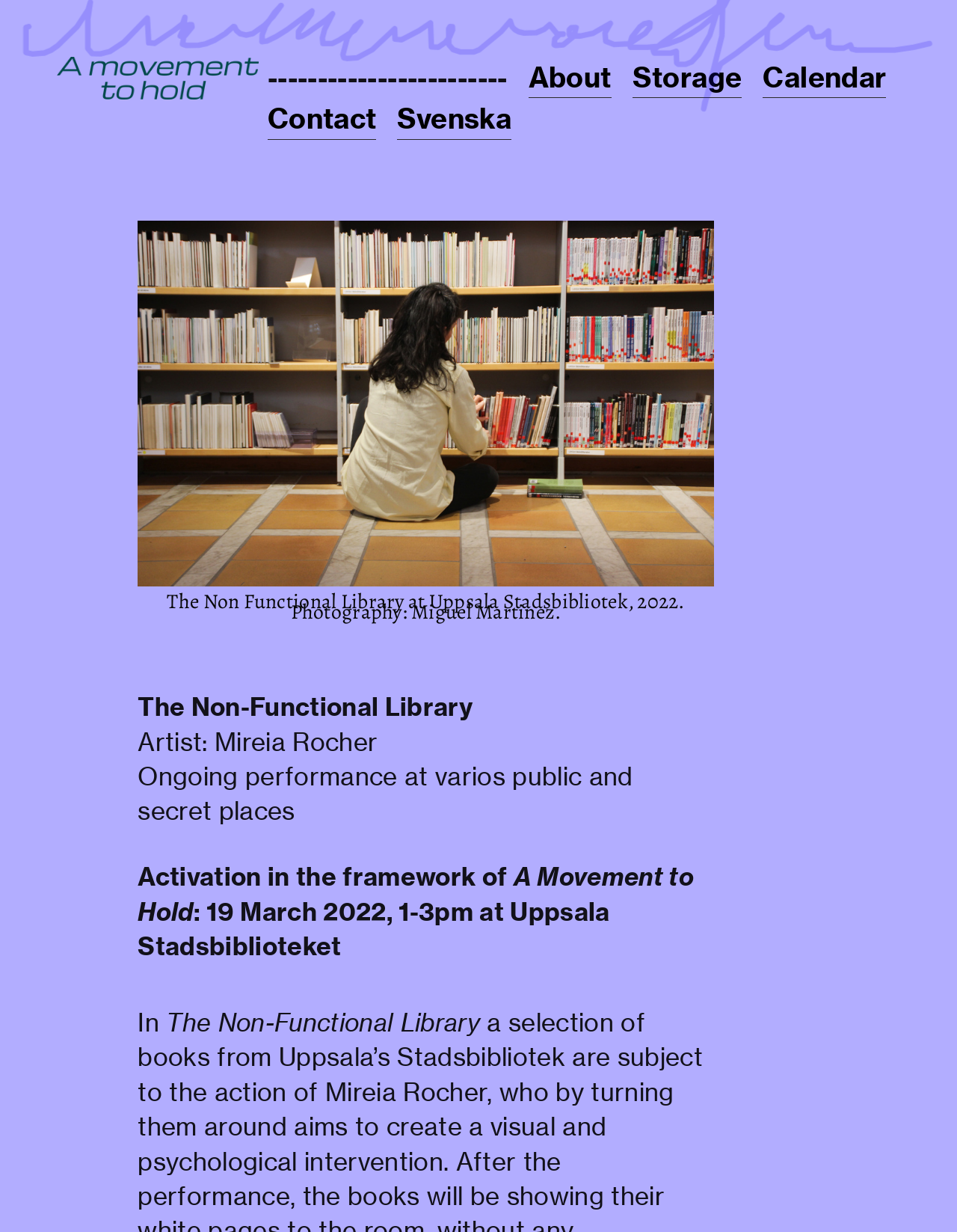Kindly respond to the following question with a single word or a brief phrase: 
What is the date of the activation event?

19 March 2022